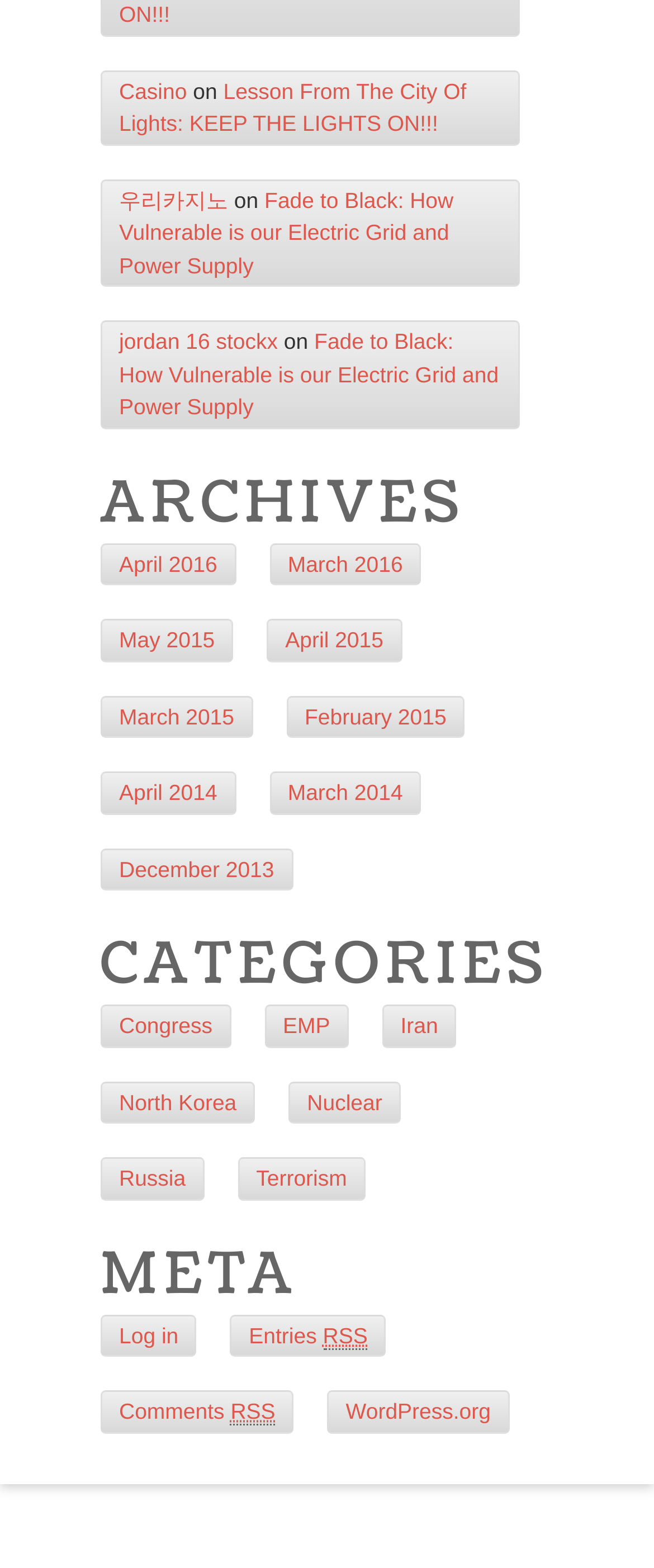Identify the bounding box for the element characterized by the following description: "April 2015".

[0.436, 0.4, 0.586, 0.416]